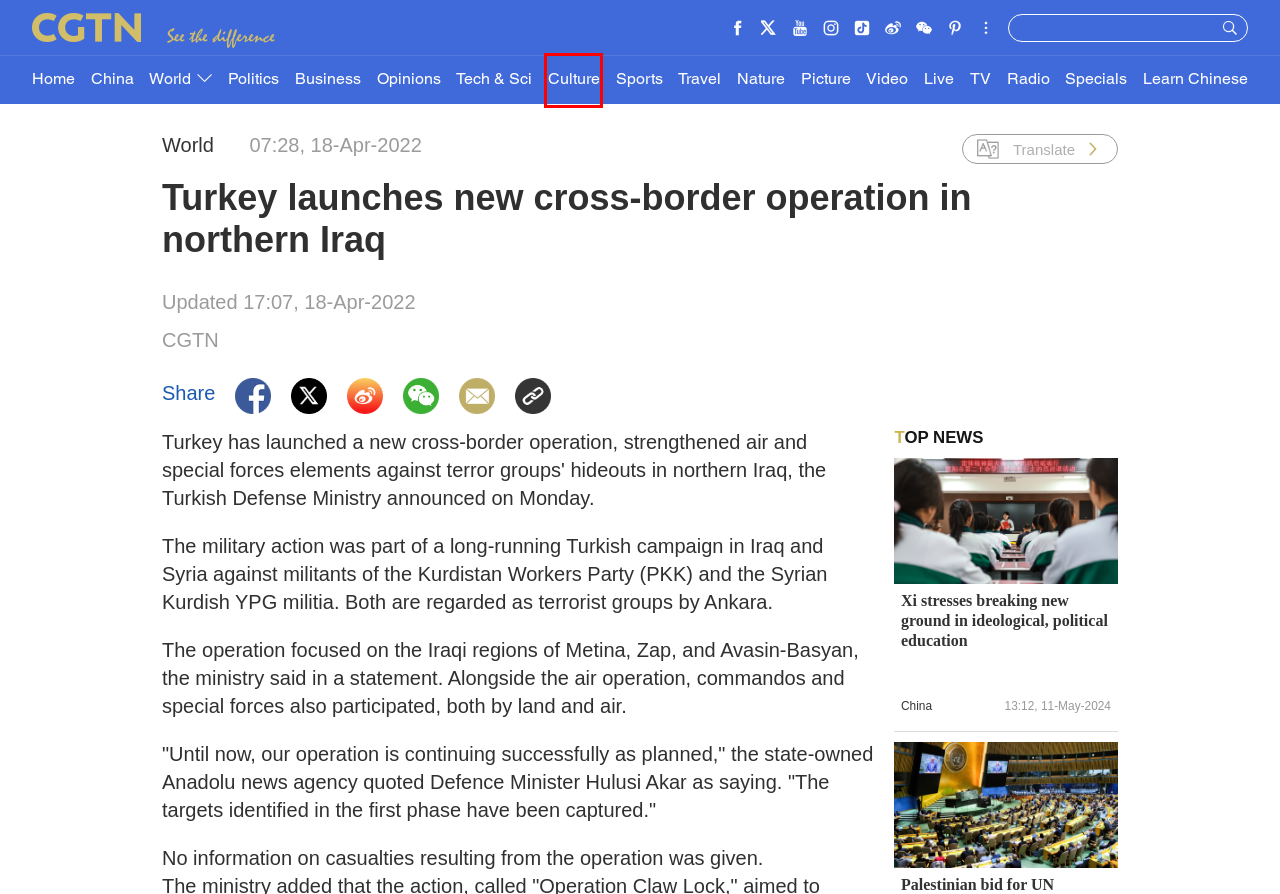Analyze the screenshot of a webpage featuring a red rectangle around an element. Pick the description that best fits the new webpage after interacting with the element inside the red bounding box. Here are the candidates:
A. Chinese Master
B. Tech, Science, Space, Health & Environment News | CGTN
C. World - Latest News, Videos, Analysis & Feature Stories | CGTN
D. Video News of Global Edition, Video Stories of China | CGTN
E. CGTN | Breaking News, China News, World News and Video
F. Specials
G. TV - Watch CGTN Live | CGTN
H. Culture| TV, Film, Art, Music, Theatre, Lifestyle - CGTN

H